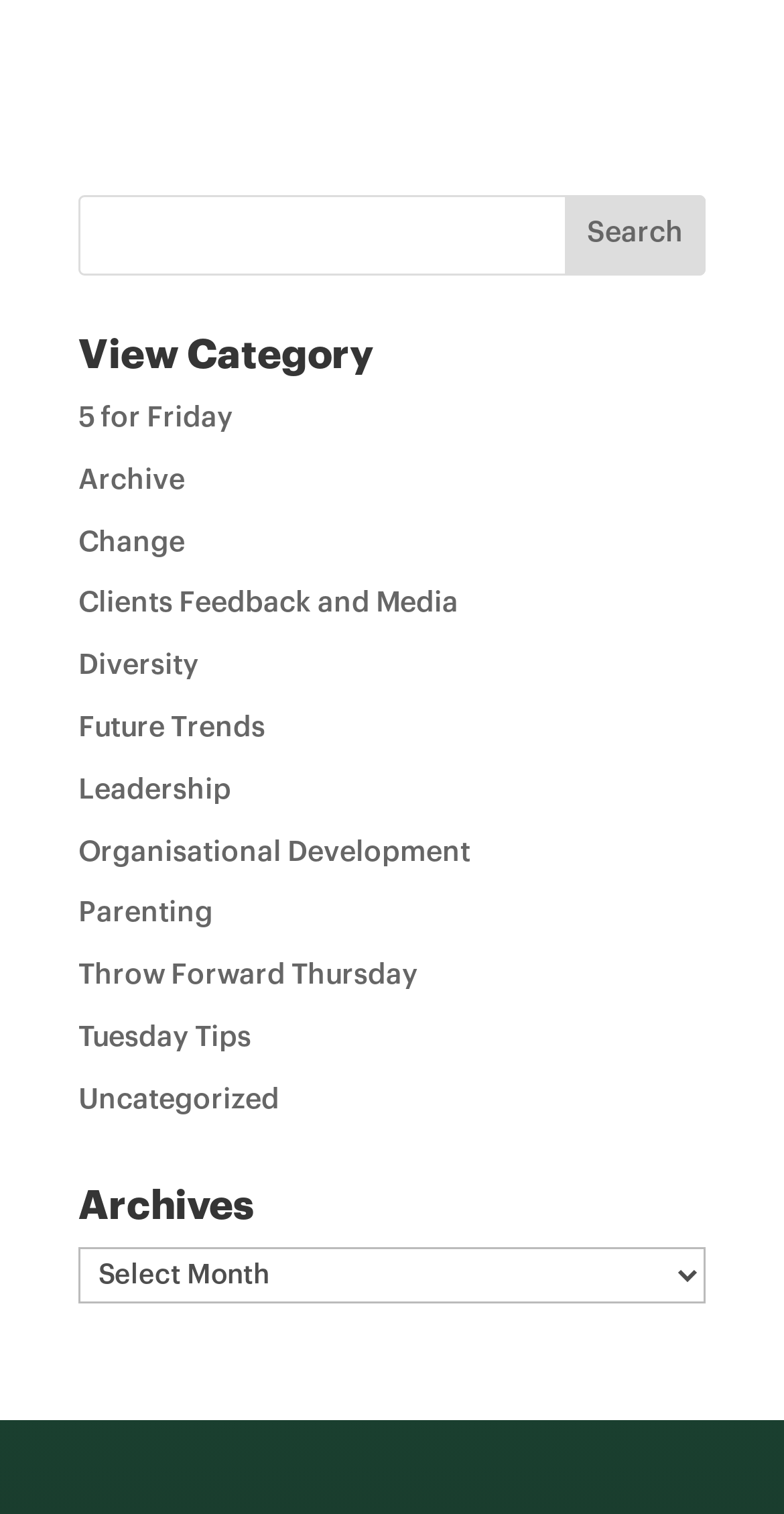Determine the bounding box coordinates of the region to click in order to accomplish the following instruction: "view 5 for Friday". Provide the coordinates as four float numbers between 0 and 1, specifically [left, top, right, bottom].

[0.1, 0.267, 0.297, 0.286]